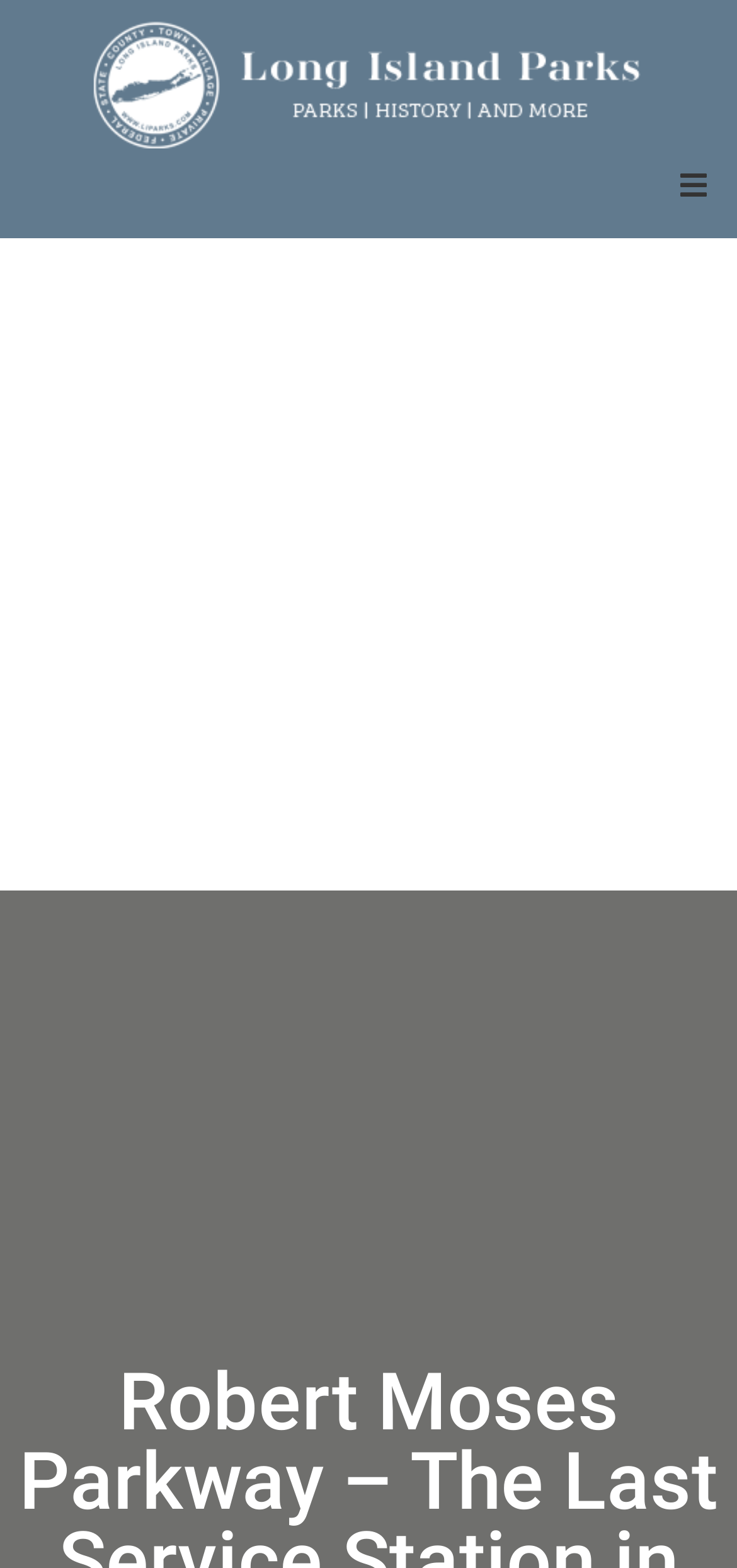Show the bounding box coordinates for the element that needs to be clicked to execute the following instruction: "Open the menu". Provide the coordinates in the form of four float numbers between 0 and 1, i.e., [left, top, right, bottom].

[0.895, 0.096, 0.987, 0.139]